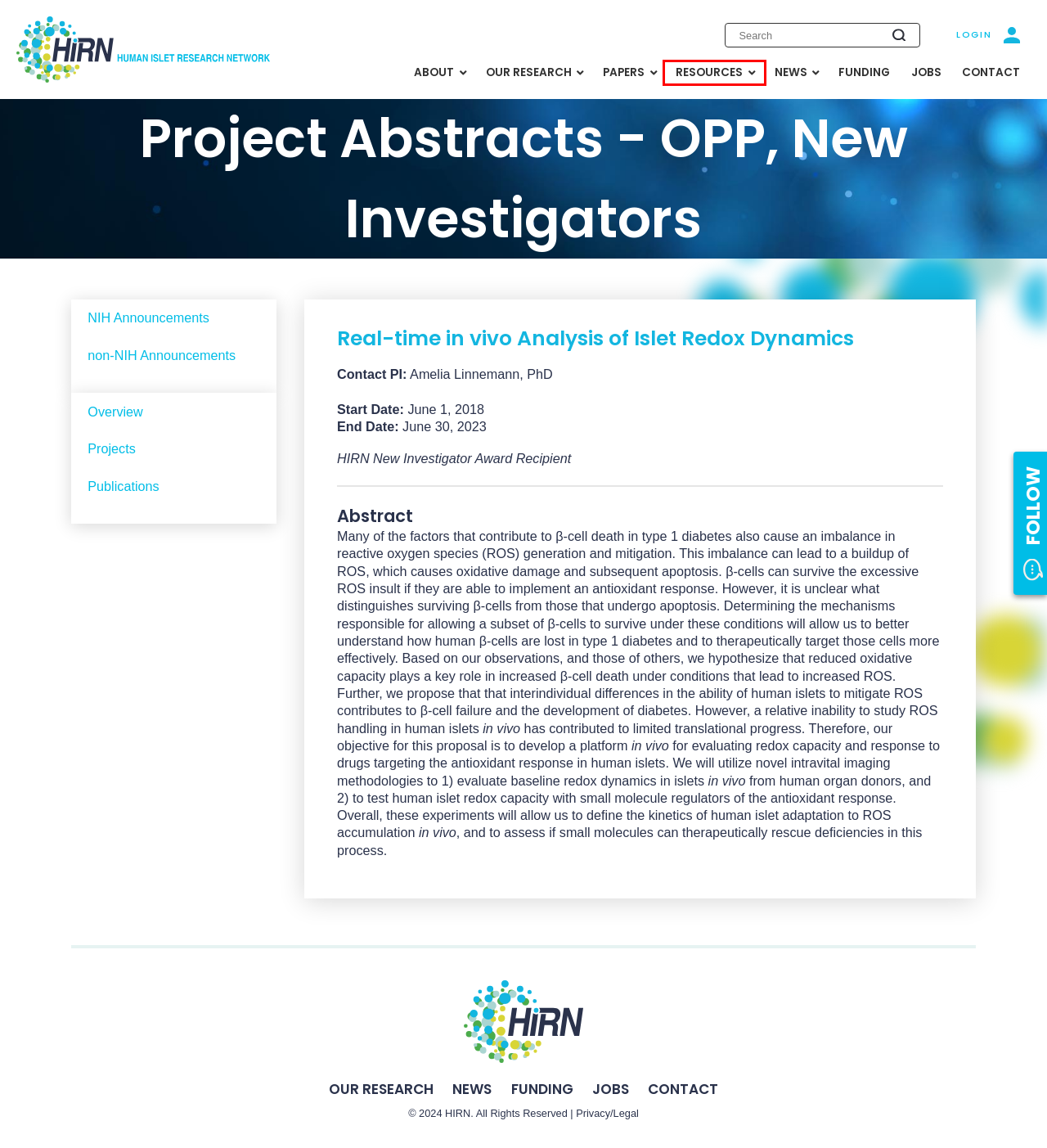Review the webpage screenshot provided, noting the red bounding box around a UI element. Choose the description that best matches the new webpage after clicking the element within the bounding box. The following are the options:
A. All HIRN Publications - HIRN
B. Resources - HIRN
C. Consortia - HIRN
D. NIH Announcements - HIRN
E. Funding Announcements - HIRN
F. Job Postings - HIRN
G. News - HIRN
H. Login - HIRN

B